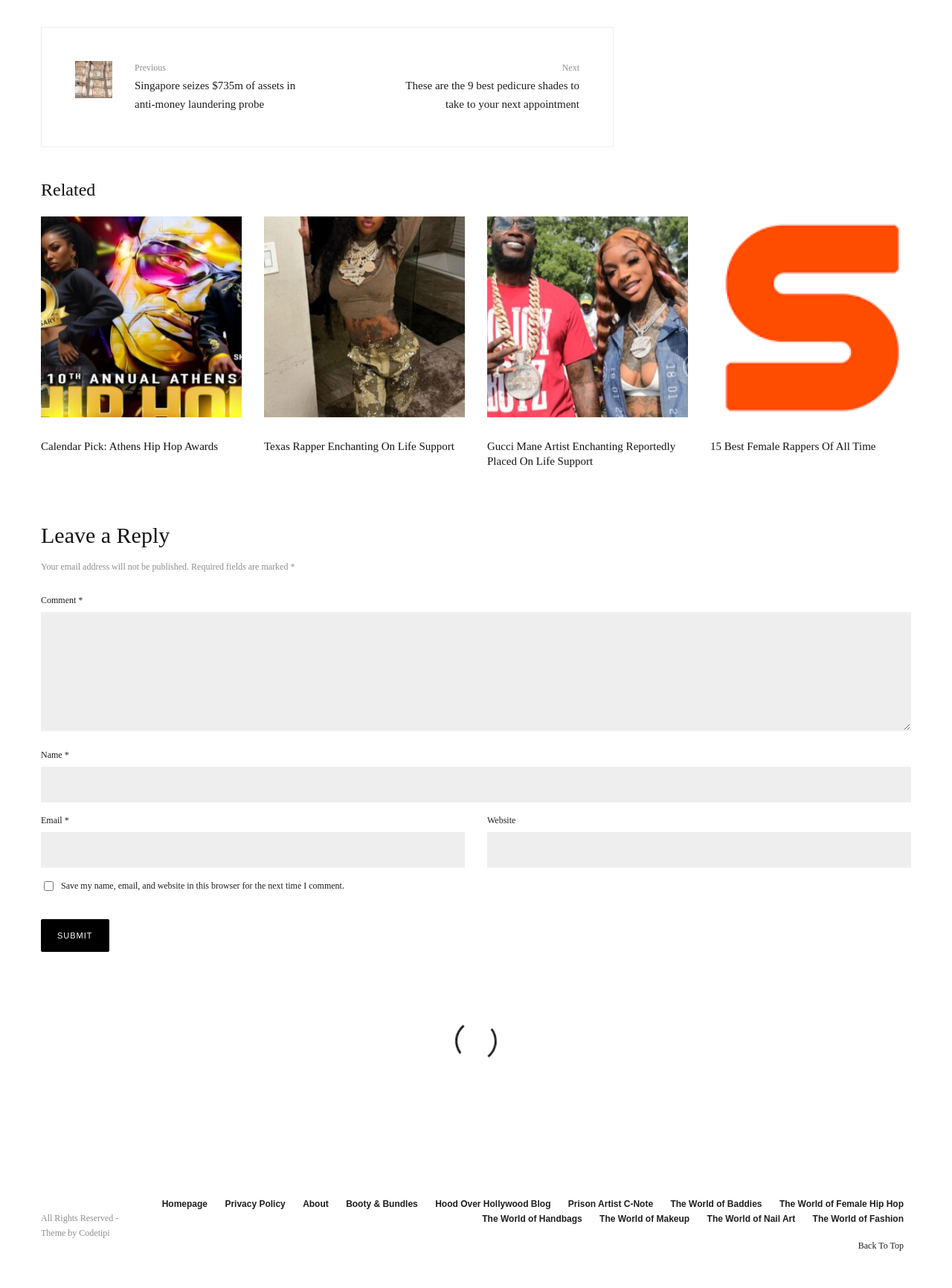Locate the bounding box of the user interface element based on this description: "Back To Top".

[0.901, 0.962, 0.949, 0.974]